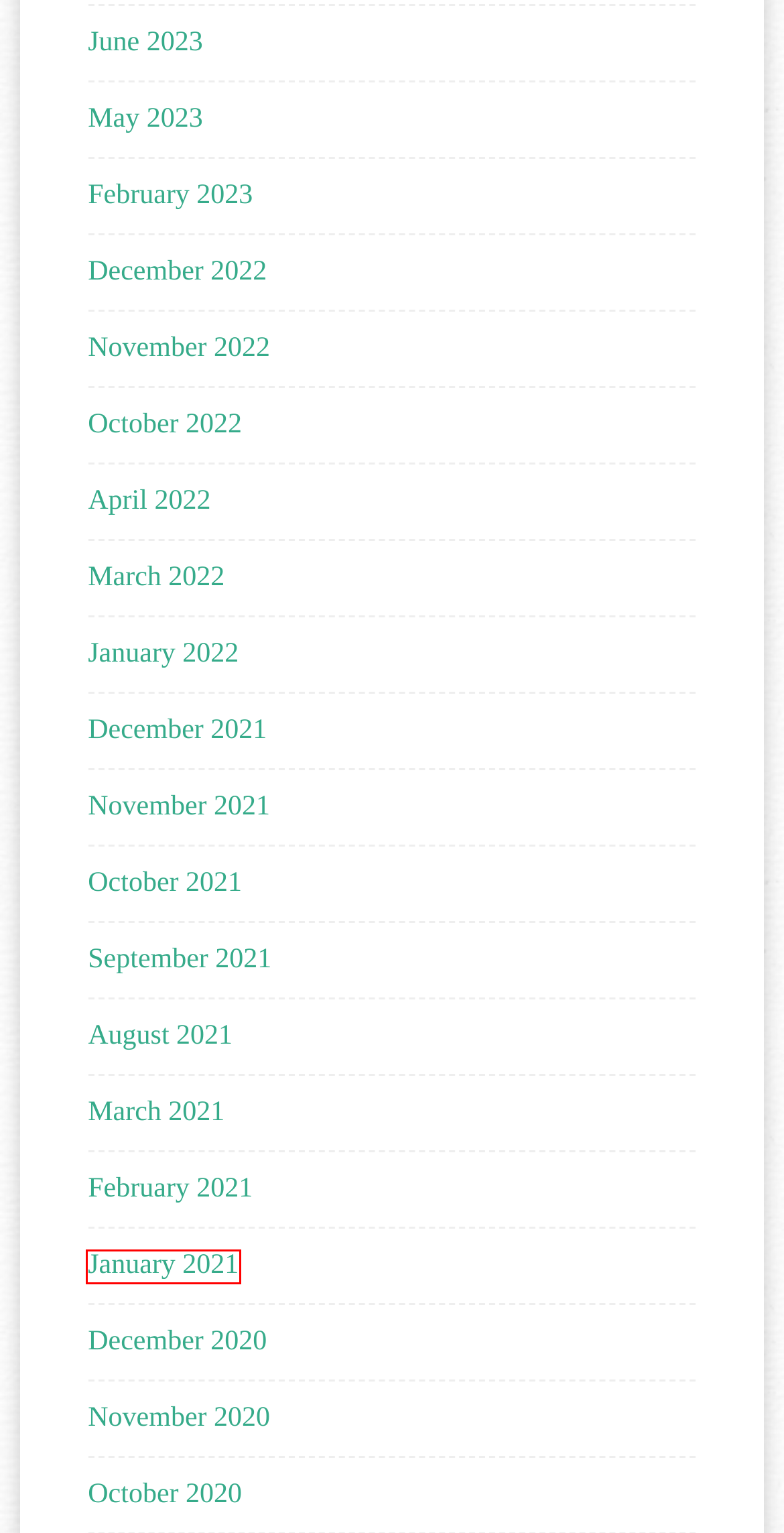You are provided with a screenshot of a webpage that includes a red rectangle bounding box. Please choose the most appropriate webpage description that matches the new webpage after clicking the element within the red bounding box. Here are the candidates:
A. November, 2021 » The Enriched Stitch
B. October, 2020 » The Enriched Stitch
C. January, 2021 » The Enriched Stitch
D. June, 2023 » The Enriched Stitch
E. March, 2021 » The Enriched Stitch
F. May, 2023 » The Enriched Stitch
G. January, 2022 » The Enriched Stitch
H. March, 2022 » The Enriched Stitch

C